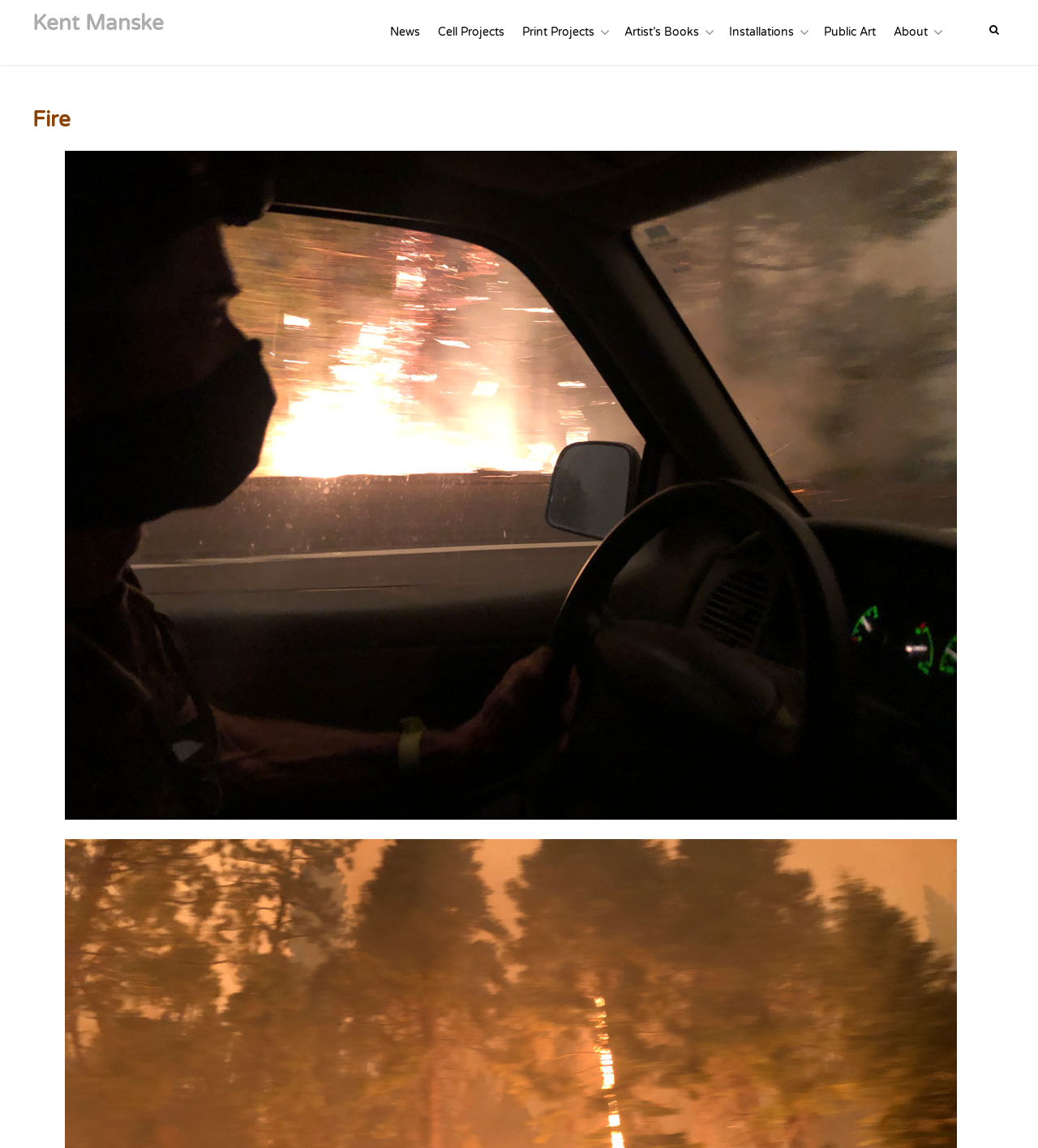Find the bounding box coordinates for the HTML element specified by: "News".

[0.367, 0.006, 0.413, 0.049]